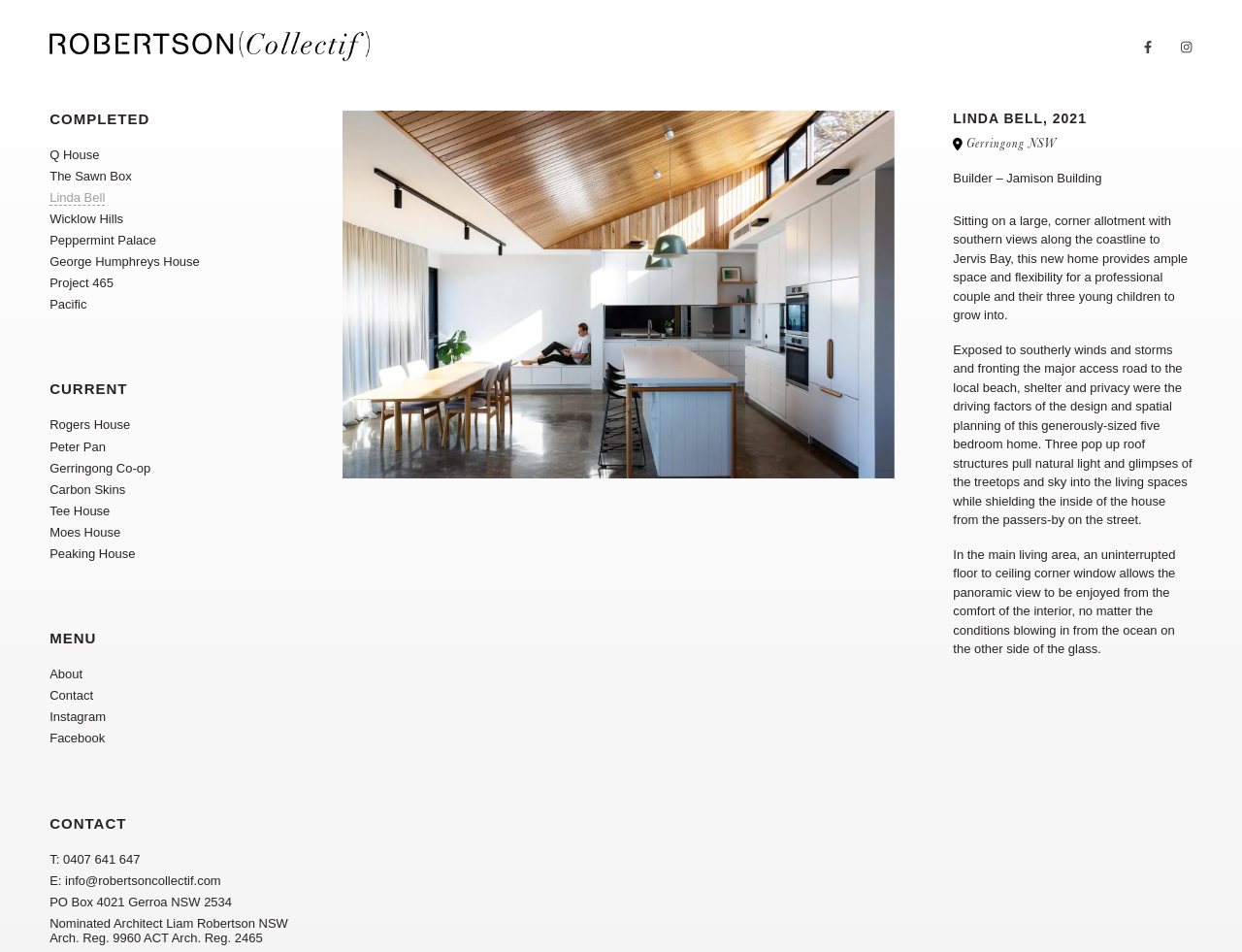Can you identify the bounding box coordinates of the clickable region needed to carry out this instruction: 'Call the phone number'? The coordinates should be four float numbers within the range of 0 to 1, stated as [left, top, right, bottom].

[0.051, 0.895, 0.113, 0.91]